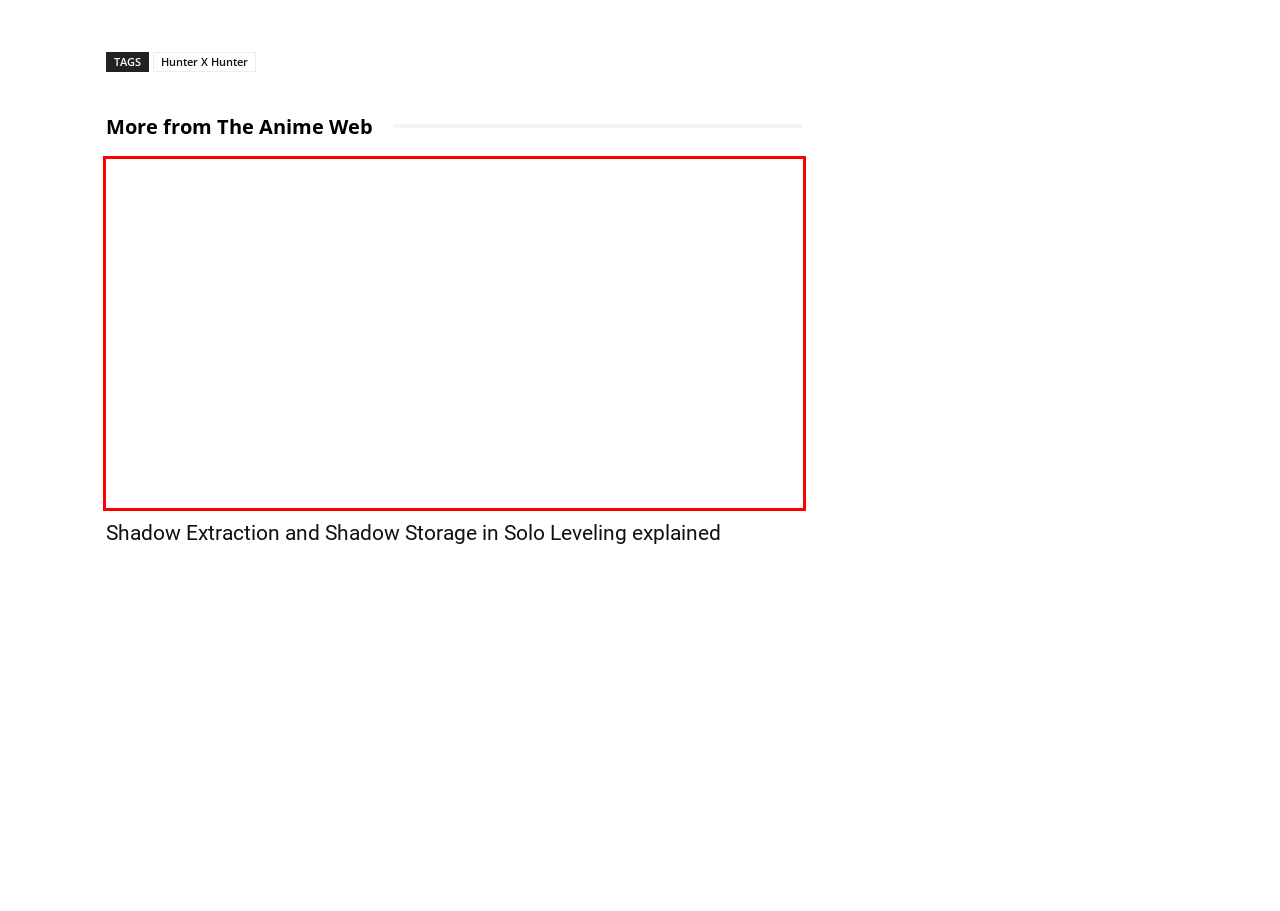Examine the screenshot of the webpage, which includes a red bounding box around an element. Choose the best matching webpage description for the page that will be displayed after clicking the element inside the red bounding box. Here are the candidates:
A. Solo Leveling season 1 summary and ending explained - The Anime Web
B. Matakara's personality shift in Bucchigiri explained - The Anime Web
C. The Anime Web - The Anime Web
D. Shadow Extraction and Shadow Storage in Solo Leveling explained - The Anime Web
E. News - The Anime Web
F. About - The Anime Web
G. Hunter X Hunter - The Anime Web
H. Explainers - The Anime Web

D